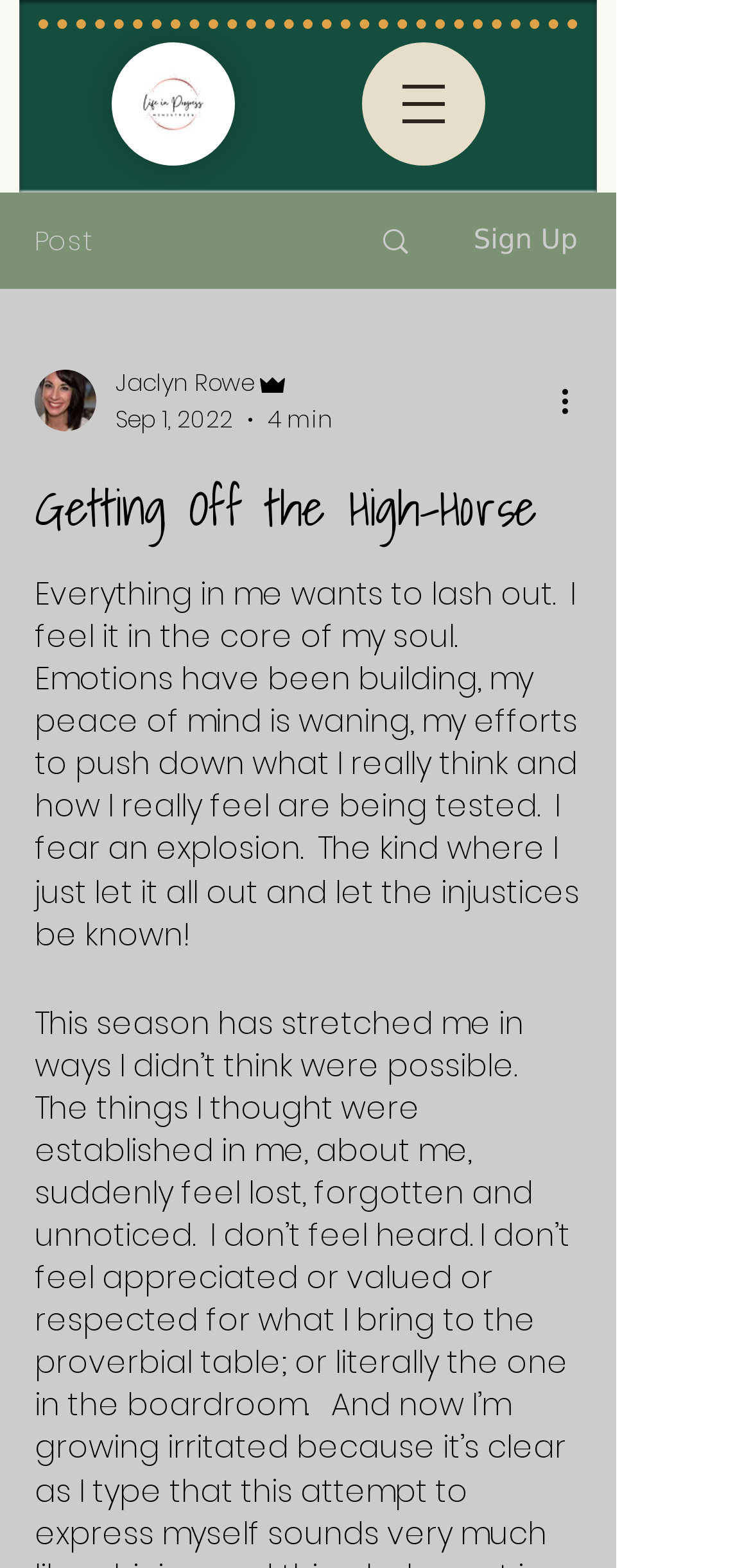What is the date of the post?
Please answer the question with as much detail as possible using the screenshot.

The date of the post can be found in the section that displays the writer's information, which includes a picture of the writer, their role as 'Admin', and the date 'Sep 1, 2022'.